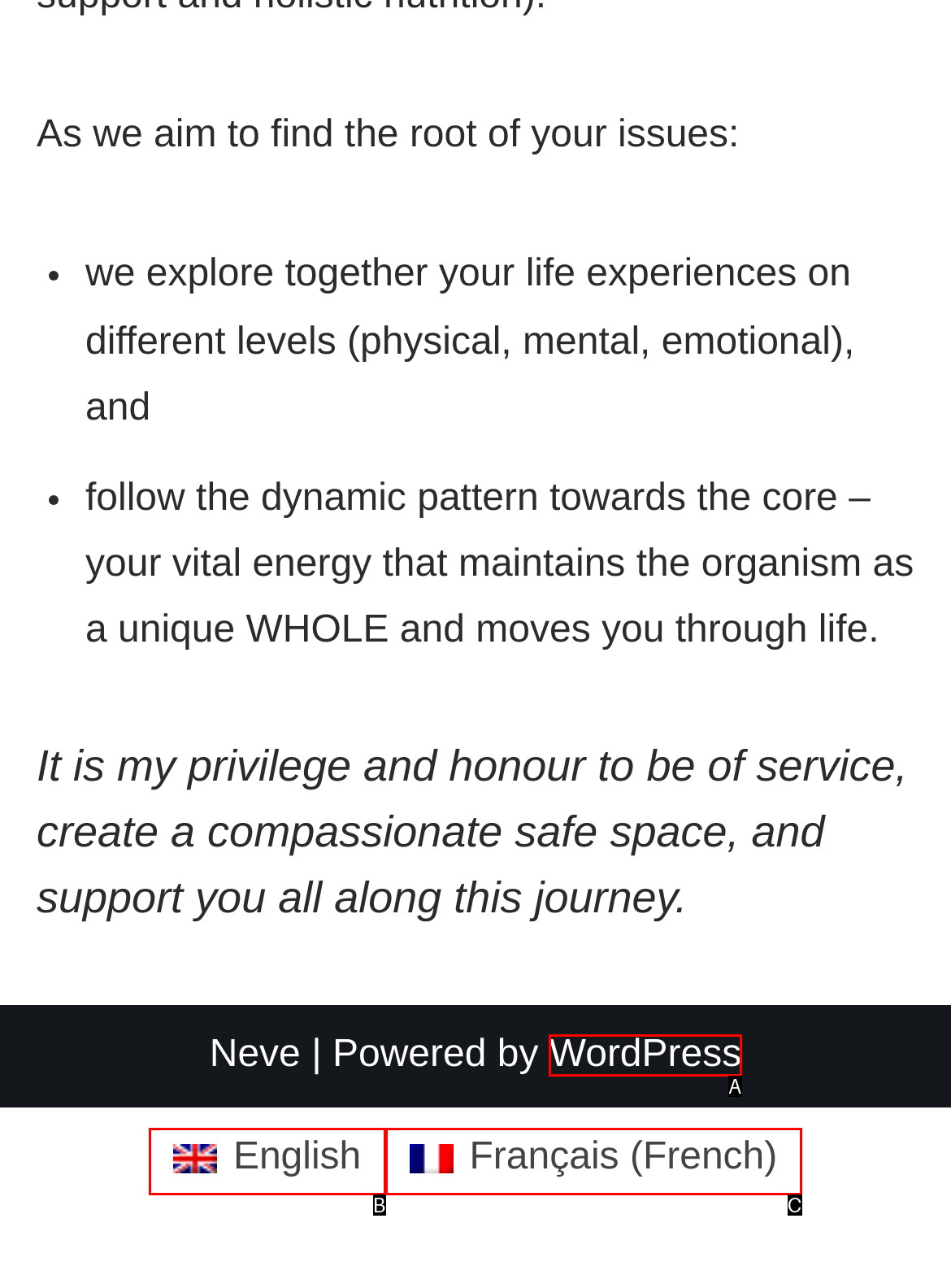Select the option that matches this description: Français (French)
Answer by giving the letter of the chosen option.

C